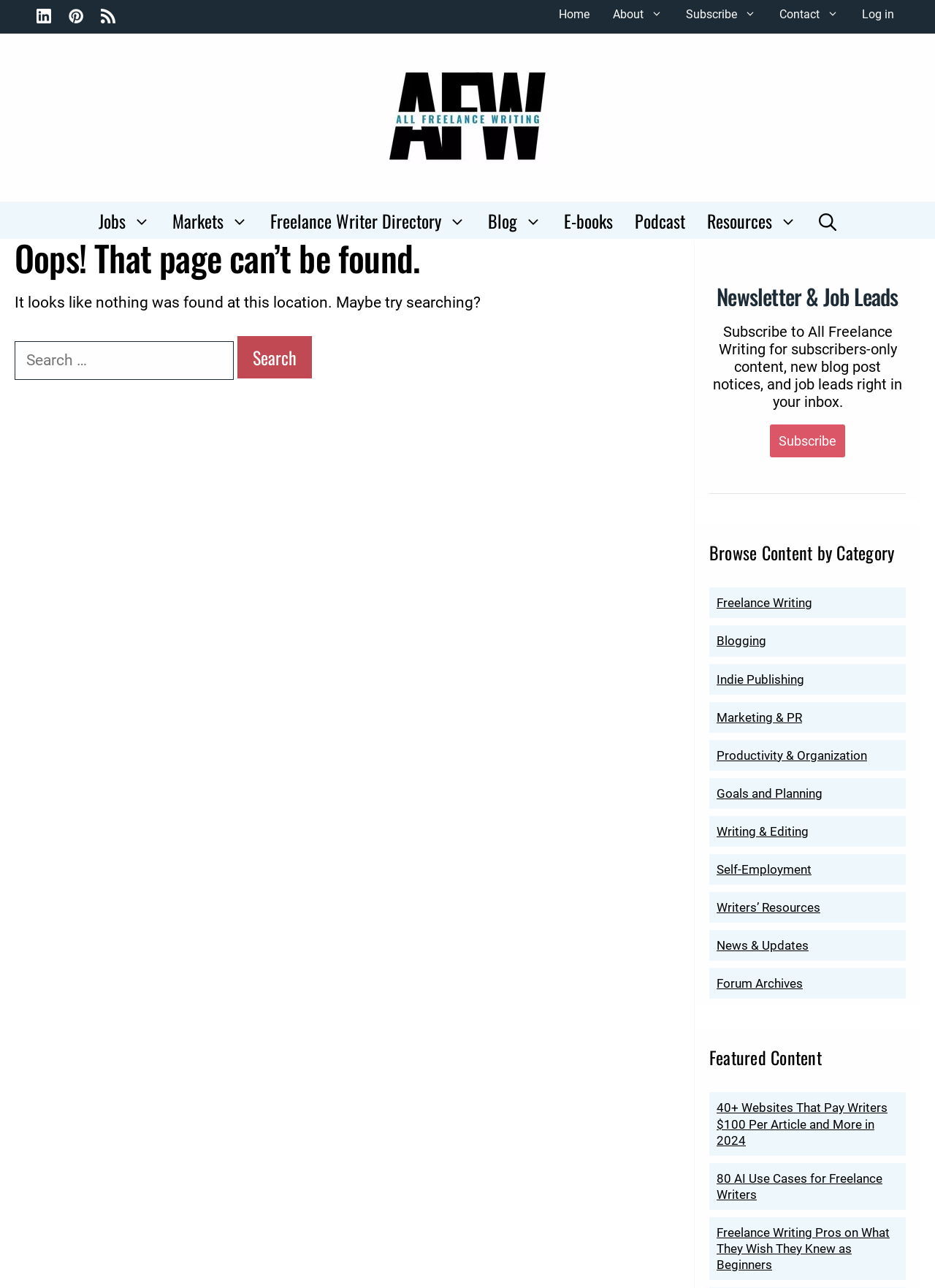Identify the bounding box coordinates for the UI element described as: "Self-Employment". The coordinates should be provided as four floats between 0 and 1: [left, top, right, bottom].

[0.766, 0.669, 0.868, 0.681]